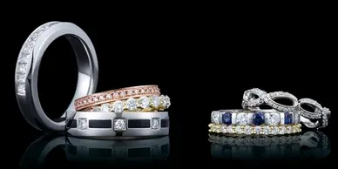Give a concise answer of one word or phrase to the question: 
What type of stones are on the delicate rose gold ring?

diamonds